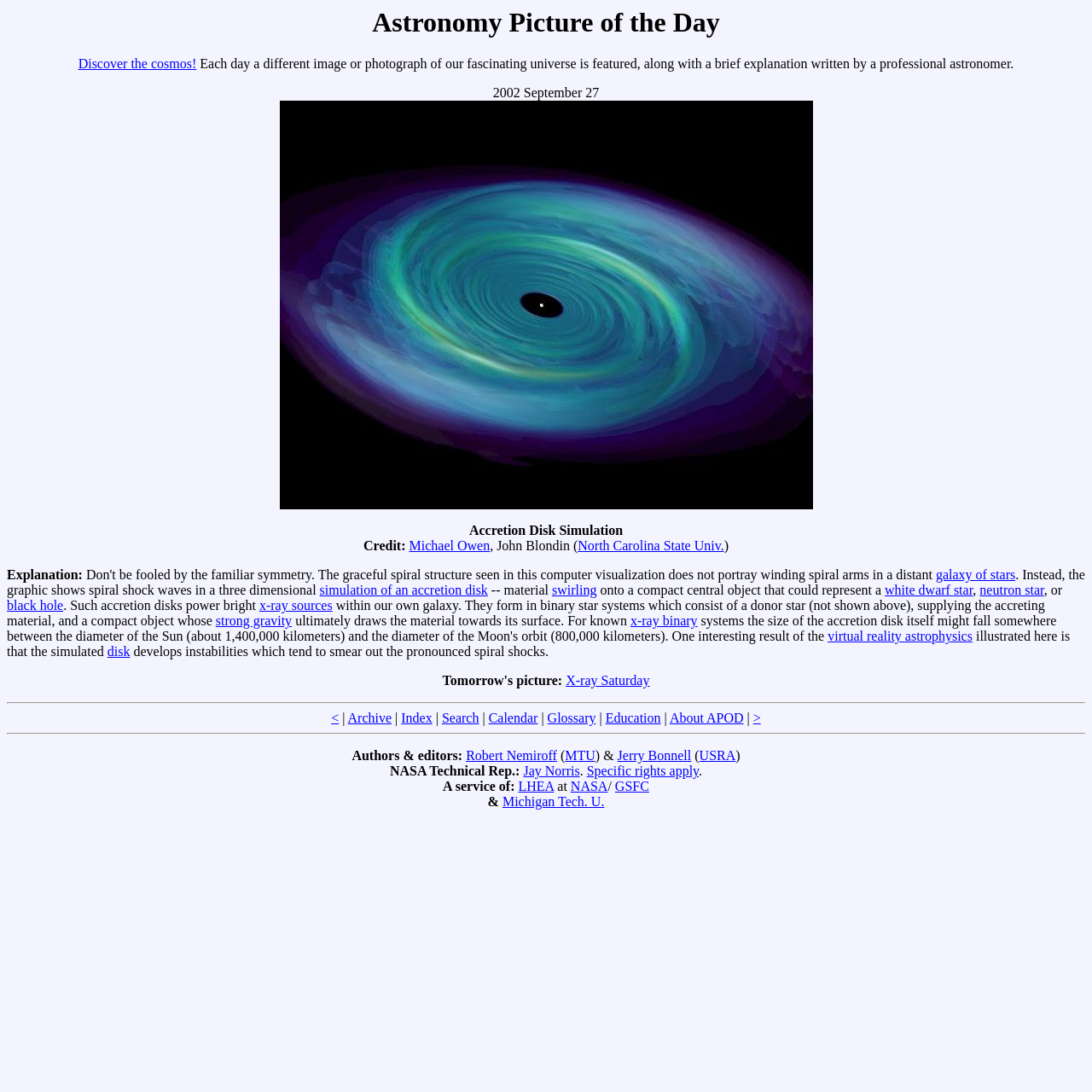What is the name of the website?
Using the image, answer in one word or phrase.

Astronomy Picture of the Day